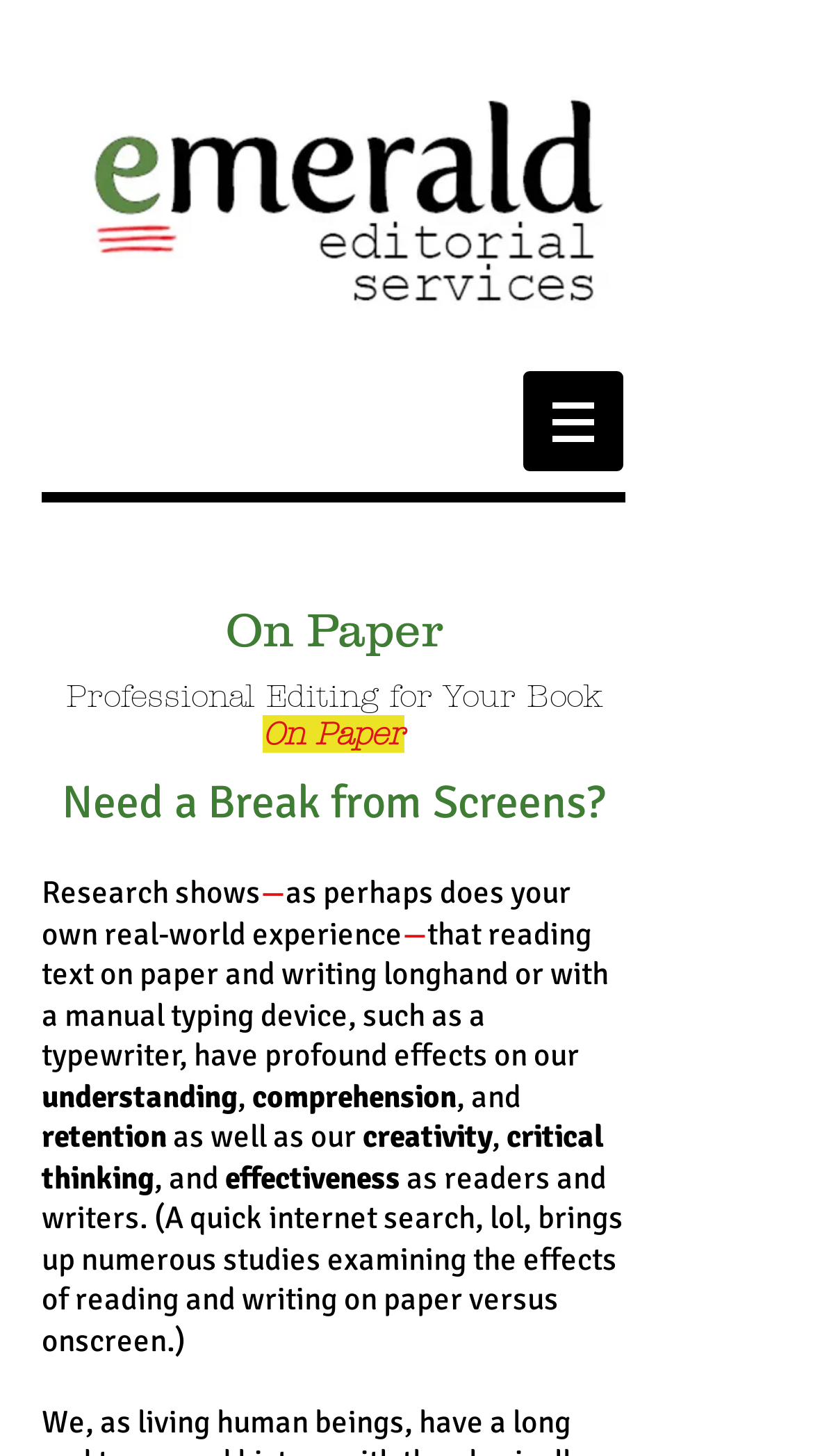What is the tone of the webpage?
Give a single word or phrase answer based on the content of the image.

Informal and conversational